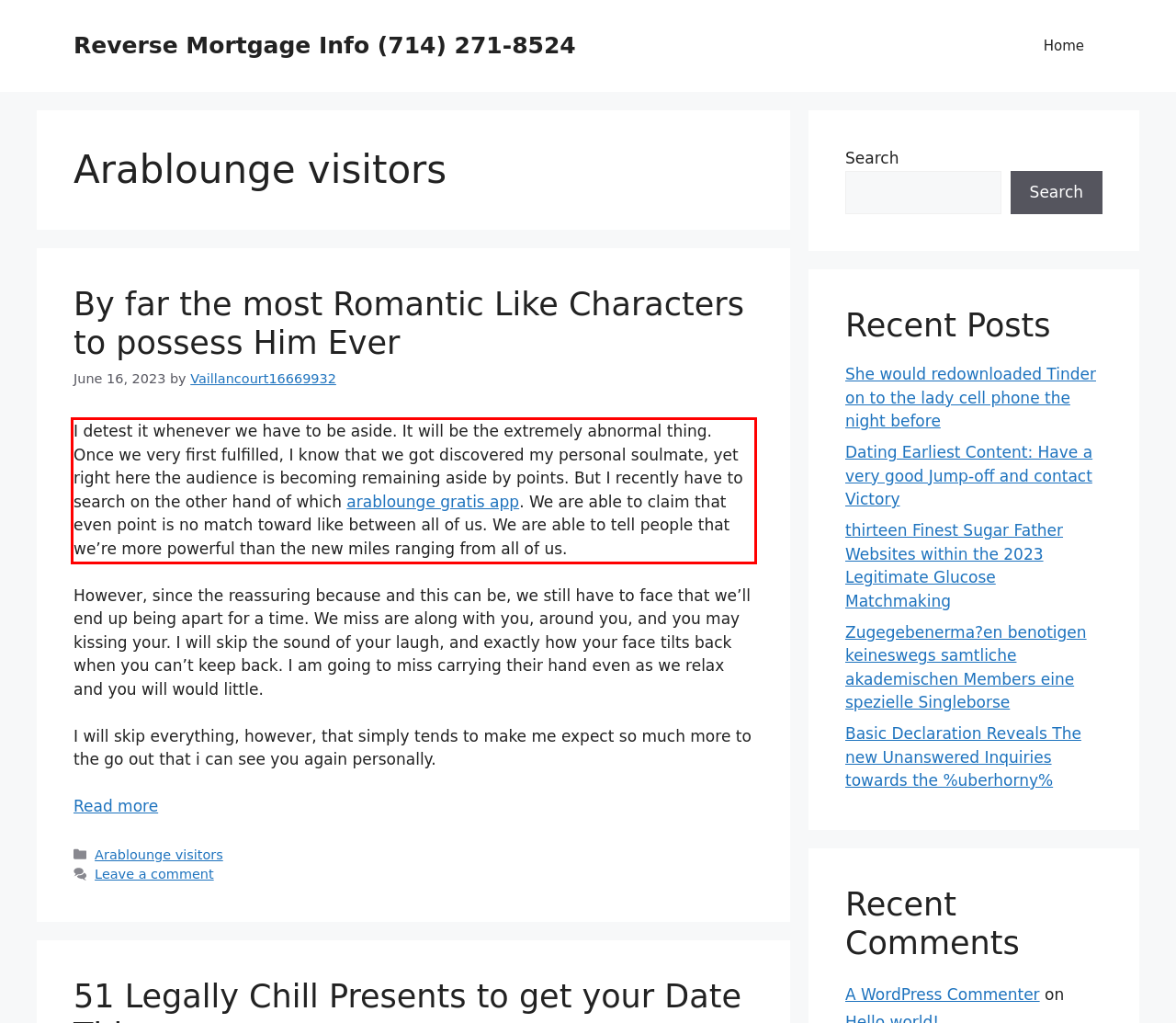Given a screenshot of a webpage with a red bounding box, please identify and retrieve the text inside the red rectangle.

I detest it whenever we have to be aside. It will be the extremely abnormal thing. Once we very first fulfilled, I know that we got discovered my personal soulmate, yet right here the audience is becoming remaining aside by points. But I recently have to search on the other hand of which arablounge gratis app. We are able to claim that even point is no match toward like between all of us. We are able to tell people that we’re more powerful than the new miles ranging from all of us.